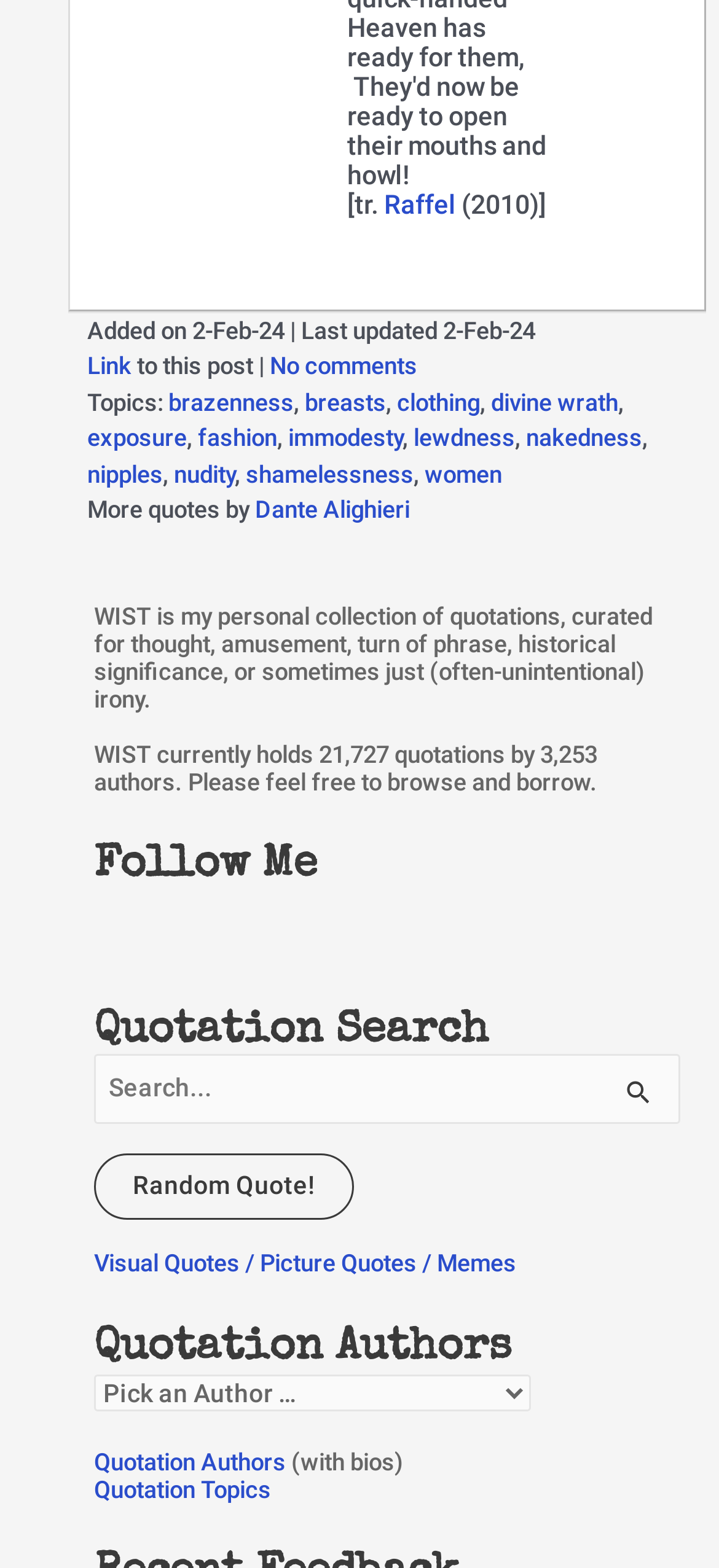What is the topic of the quotation?
We need a detailed and meticulous answer to the question.

I found the answer by looking at the links below the text 'Topics:' and found the first topic 'brazenness'.